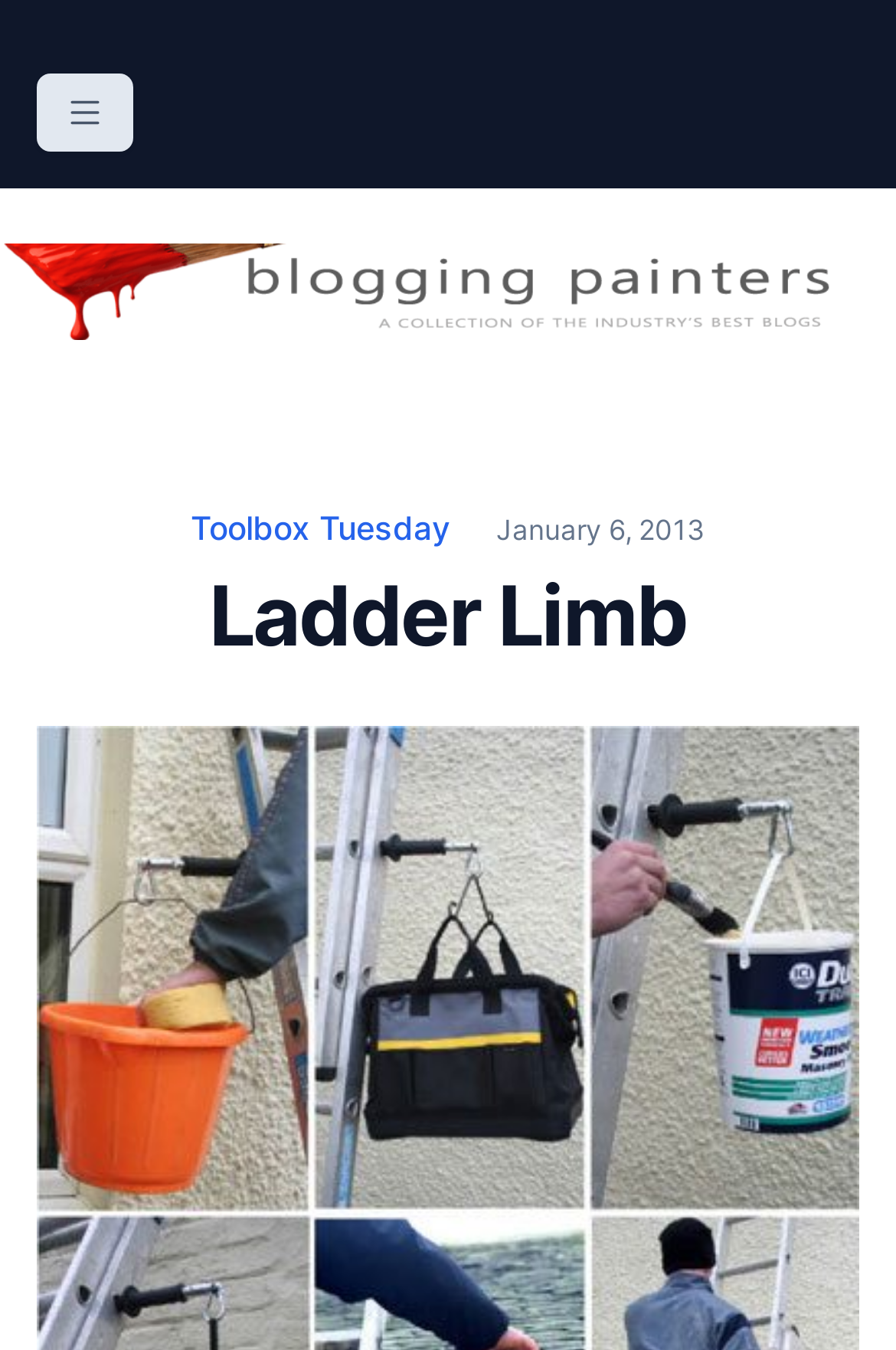What is the topic of the latest article?
Answer the question based on the image using a single word or a brief phrase.

Toolbox Tuesday